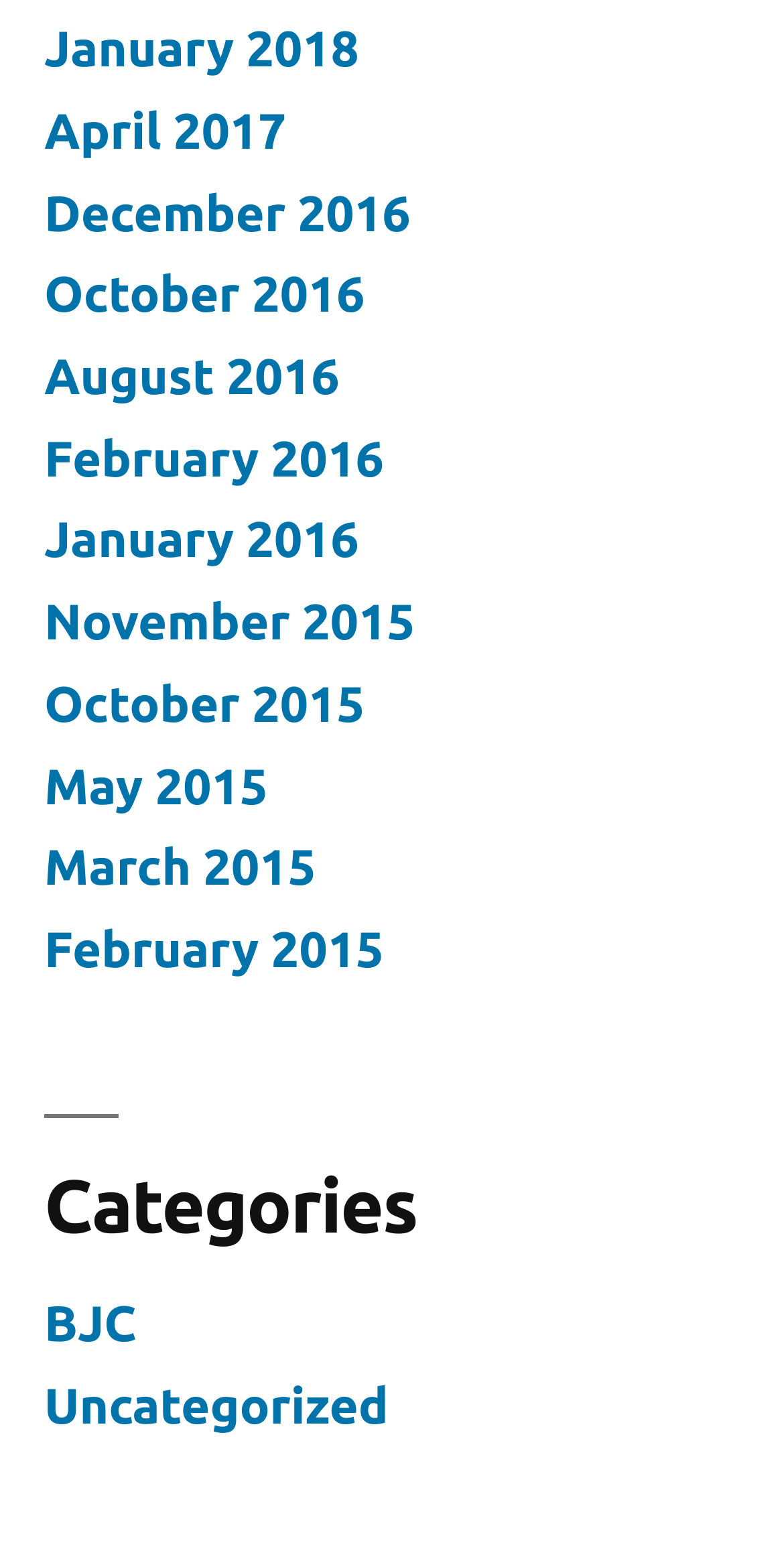Please determine the bounding box coordinates of the clickable area required to carry out the following instruction: "visit Uncategorized page". The coordinates must be four float numbers between 0 and 1, represented as [left, top, right, bottom].

[0.056, 0.88, 0.495, 0.916]